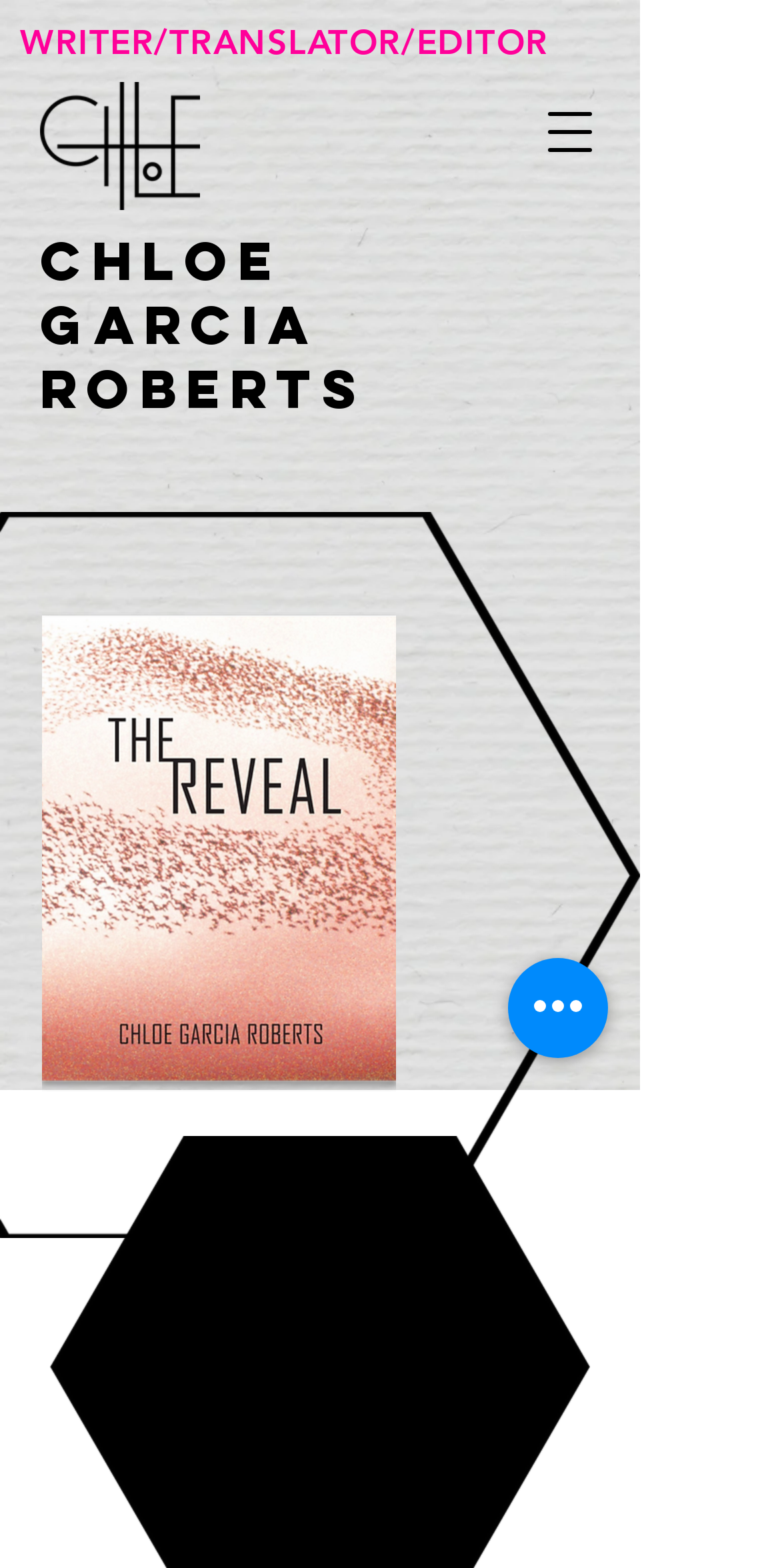What is the name of the work of poetry by Chloe Garcia Roberts?
Using the image, provide a detailed and thorough answer to the question.

By looking at the webpage, I can see an image with the text 'The Reveal by Chloe Garcia Roberts', which suggests that 'The Reveal' is a work of poetry by Chloe Garcia Roberts.